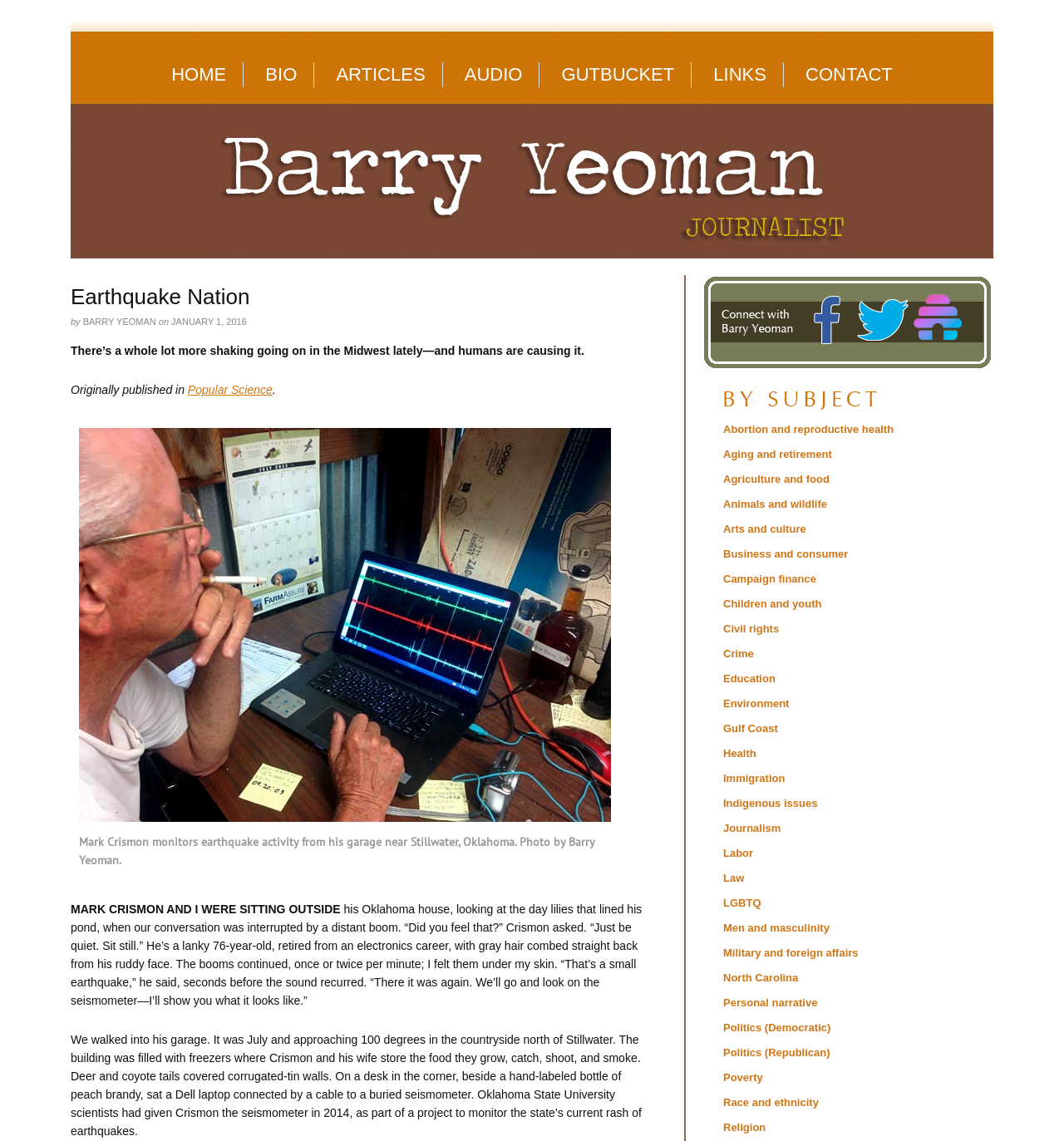What is Mark Crismon monitoring?
From the details in the image, answer the question comprehensively.

According to the text, Mark Crismon is monitoring earthquake activity from his garage near Stillwater, Oklahoma, using a seismometer provided by Oklahoma State University scientists.